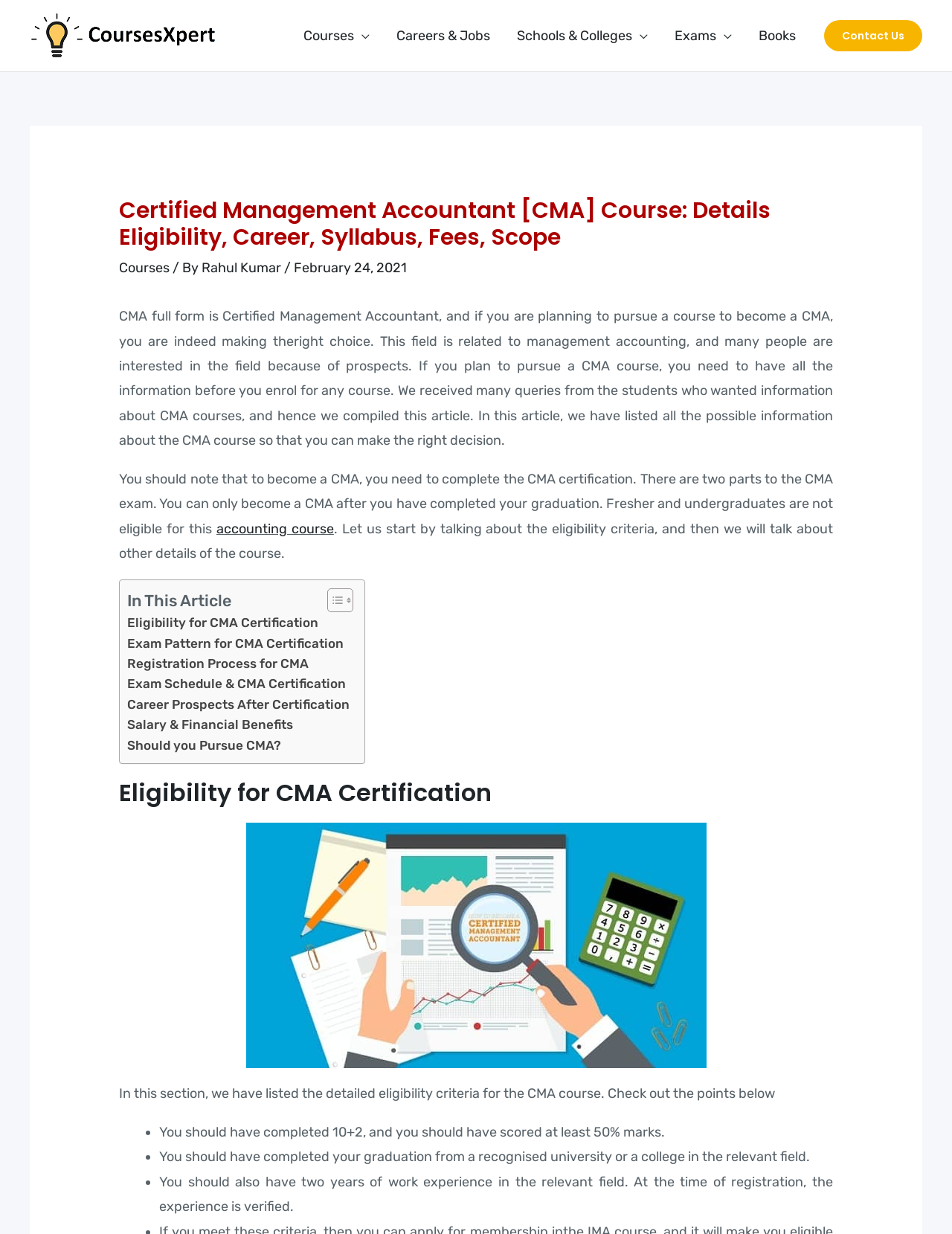Determine the bounding box coordinates for the area you should click to complete the following instruction: "Go to the Careers & Jobs page".

[0.402, 0.008, 0.529, 0.05]